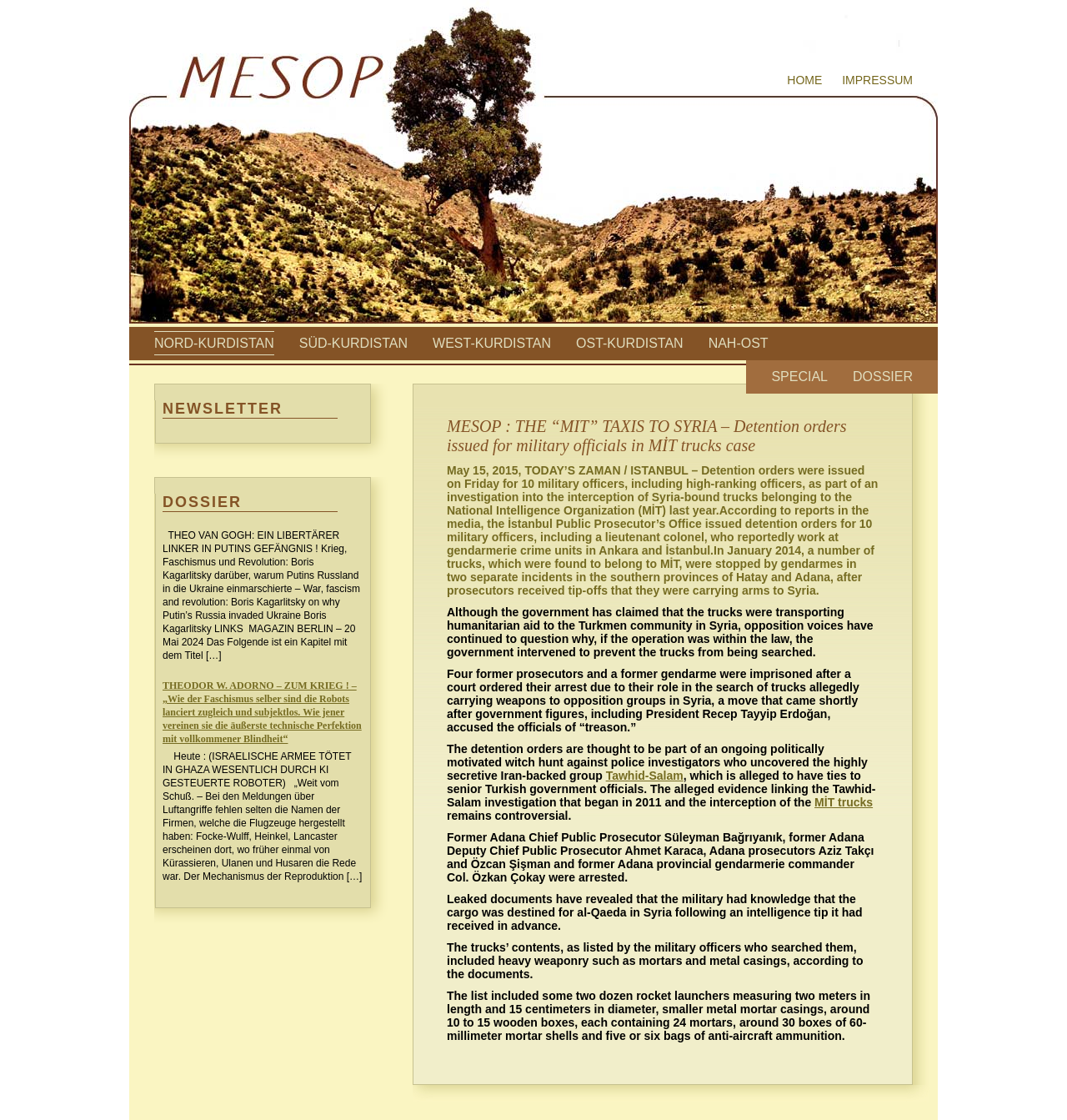Describe every aspect of the webpage comprehensively.

The webpage appears to be a news article or blog post from the Mesopotamische Gesellschaft, with a focus on Middle Eastern politics and news. At the top of the page, there are several links to different sections of the website, including "HOME", "IMPRESSUM", and various regions of Kurdistan.

Below the links, there is a section with several headings, including "NEWSLETTER", "DOSSIER", and "SPECIAL". Underneath these headings, there are several articles or news snippets, each with a brief summary or excerpt.

The main article on the page appears to be about the detention of military officials in Turkey related to the interception of Syria-bound trucks belonging to the National Intelligence Organization (MİT). The article includes several paragraphs of text, with links to related articles or sources.

To the right of the main article, there is a section with several links to other articles or news stories, including one about a libertarian thinker in Putin's prison and another about the use of robots in warfare.

Throughout the page, there are several static text elements, including headings, paragraphs of text, and links to other articles or sources. The overall layout of the page is dense and text-heavy, with a focus on providing detailed information and analysis of current events.